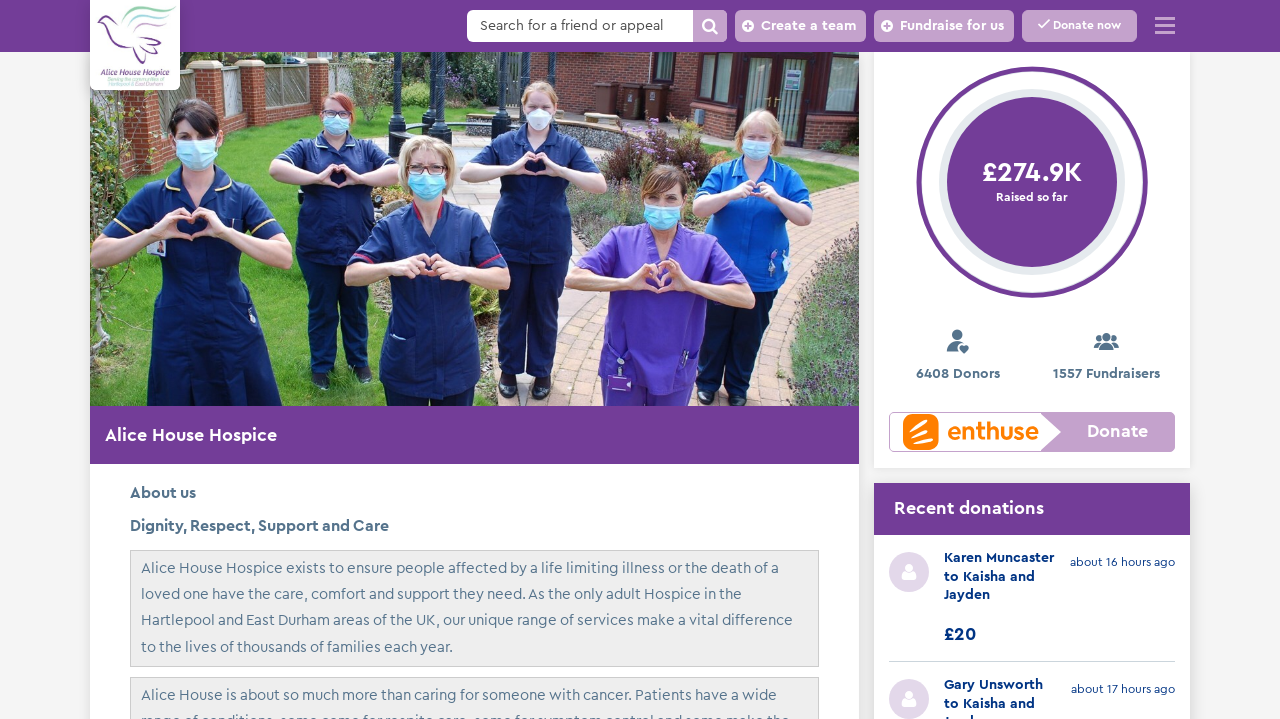Find the bounding box coordinates of the clickable element required to execute the following instruction: "Search for a friend or appeal". Provide the coordinates as four float numbers between 0 and 1, i.e., [left, top, right, bottom].

[0.365, 0.014, 0.568, 0.058]